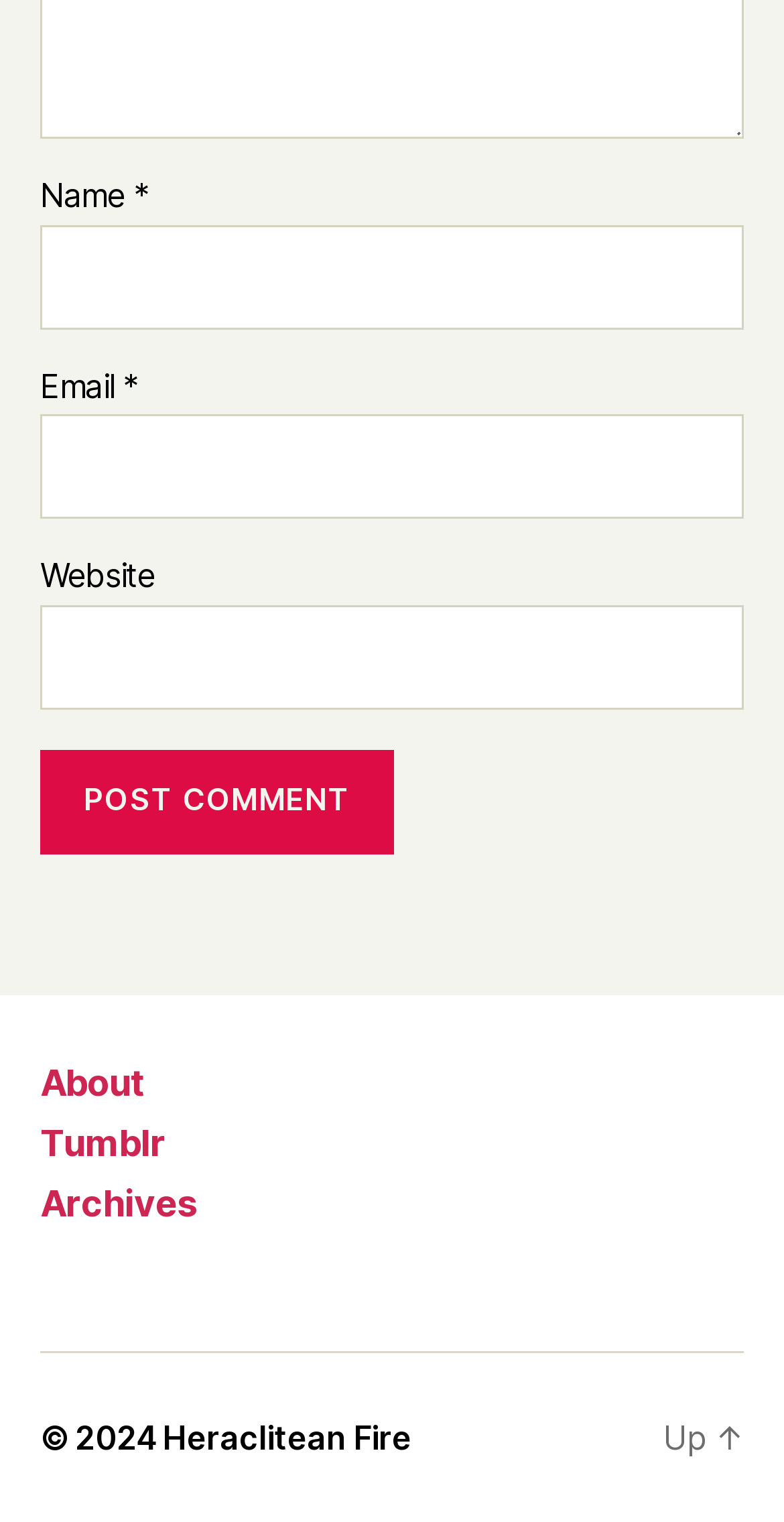Respond to the question below with a single word or phrase:
What is the label of the first text box?

Name